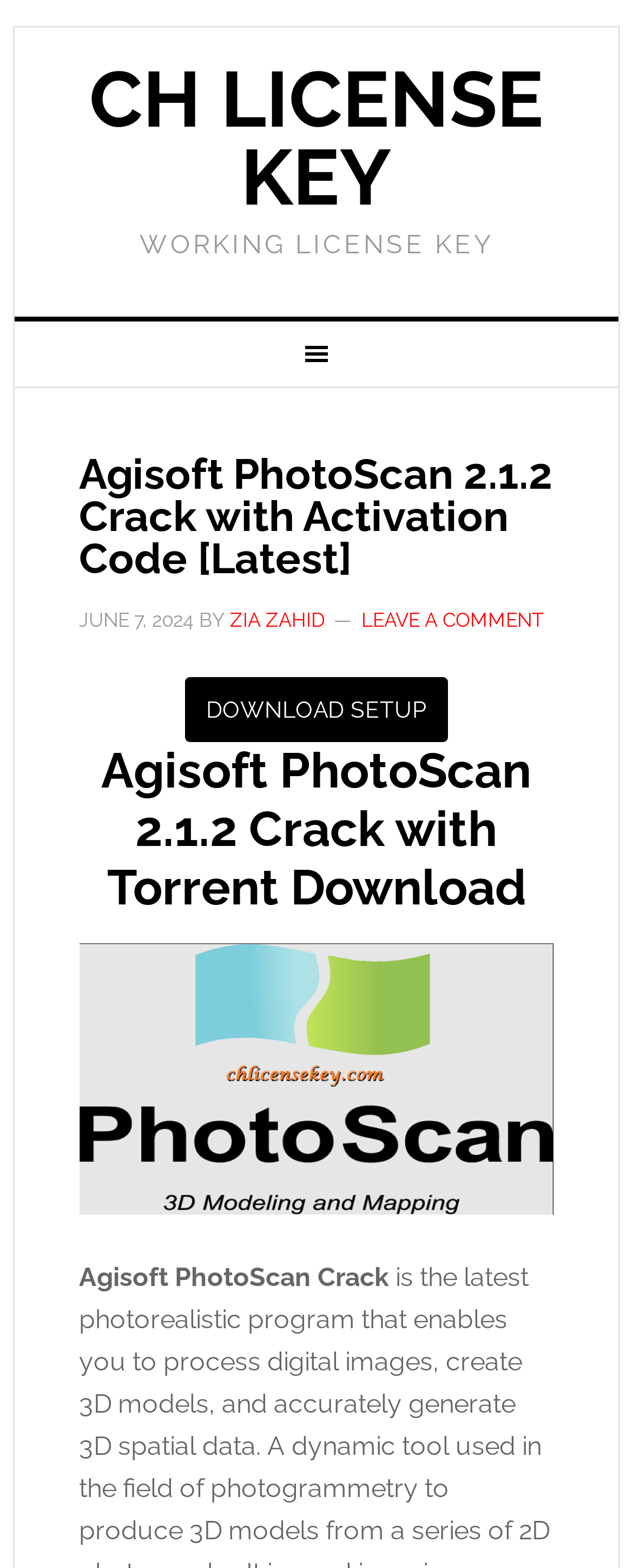Answer the following query concisely with a single word or phrase:
What is the name of the software being discussed?

Agisoft PhotoScan